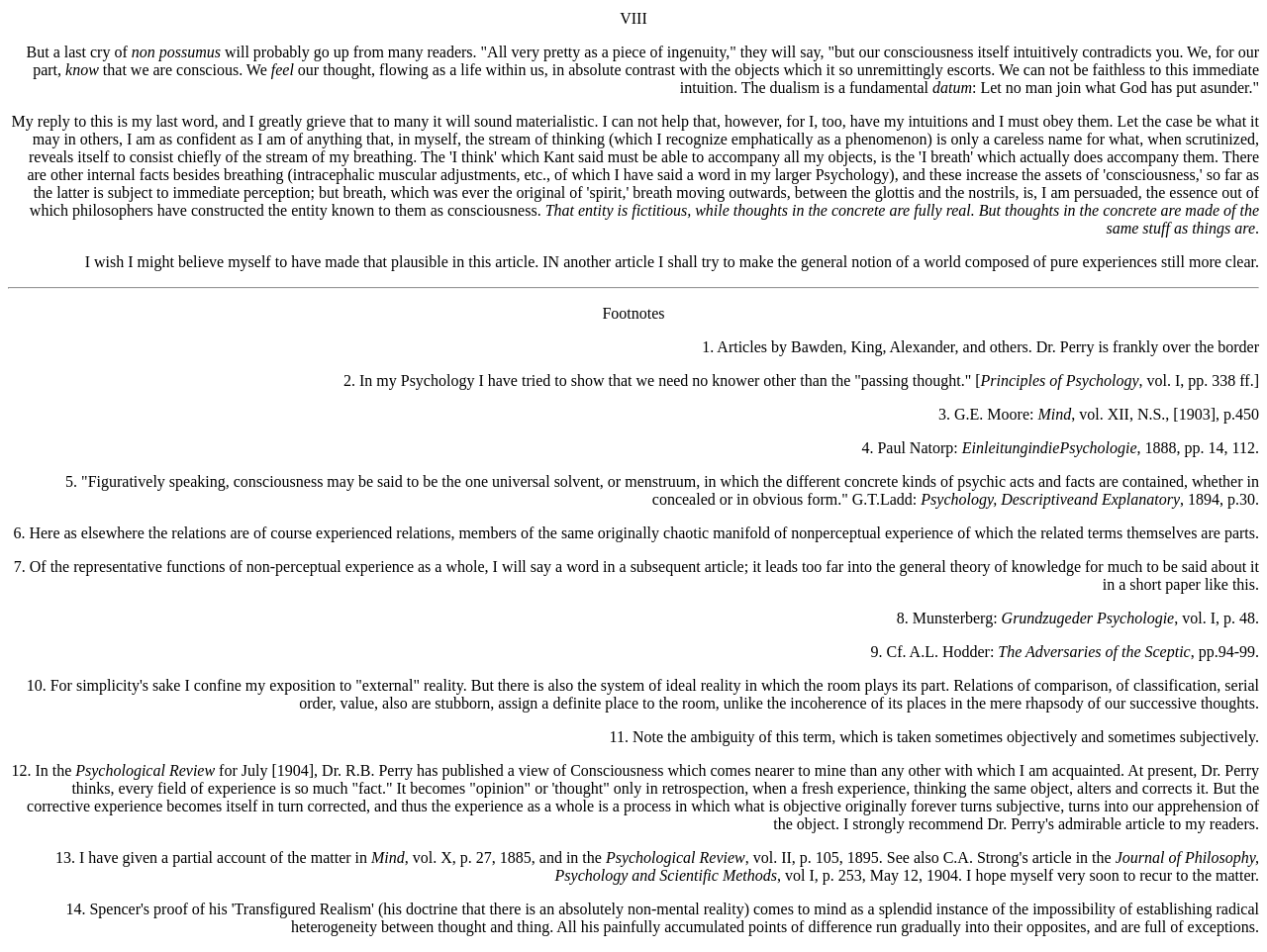Use a single word or phrase to answer the question:
What is the name of the author mentioned in footnote 12?

Dr. R.B. Perry